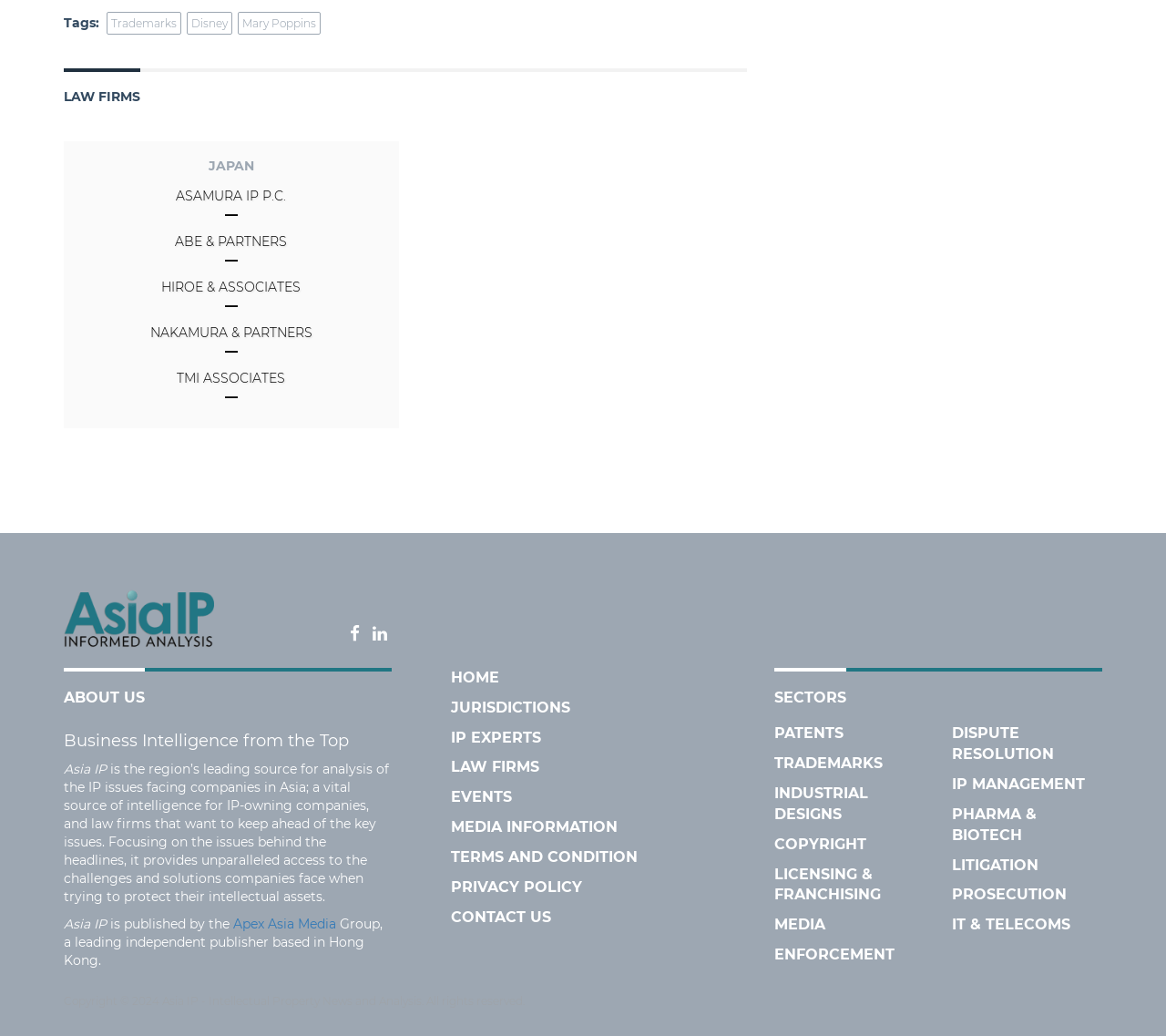Determine the bounding box coordinates for the clickable element required to fulfill the instruction: "Click on the 'Trademarks' link". Provide the coordinates as four float numbers between 0 and 1, i.e., [left, top, right, bottom].

[0.091, 0.014, 0.155, 0.04]